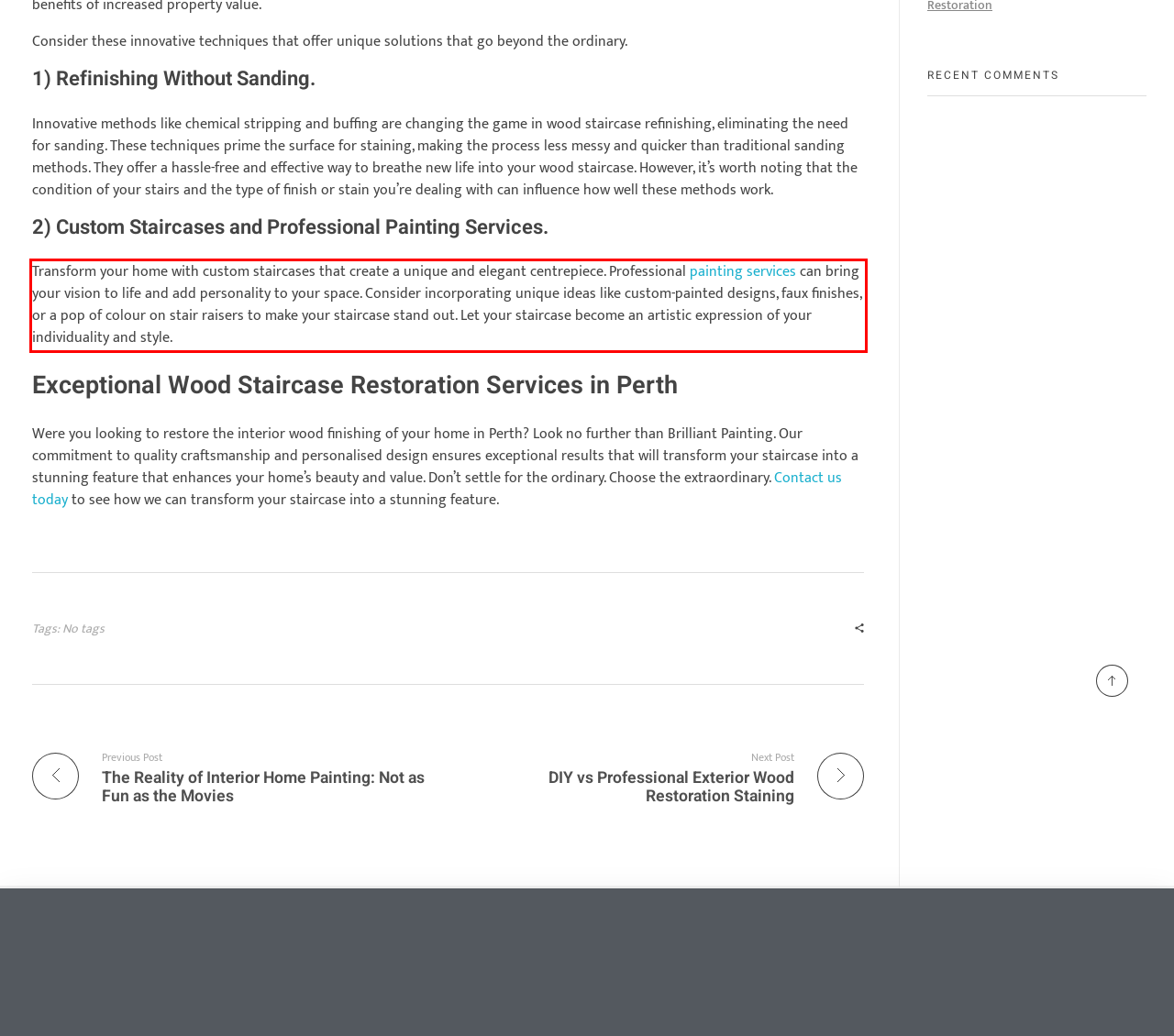Identify the text inside the red bounding box on the provided webpage screenshot by performing OCR.

Transform your home with custom staircases that create a unique and elegant centrepiece. Professional painting services can bring your vision to life and add personality to your space. Consider incorporating unique ideas like custom-painted designs, faux finishes, or a pop of colour on stair raisers to make your staircase stand out. Let your staircase become an artistic expression of your individuality and style.